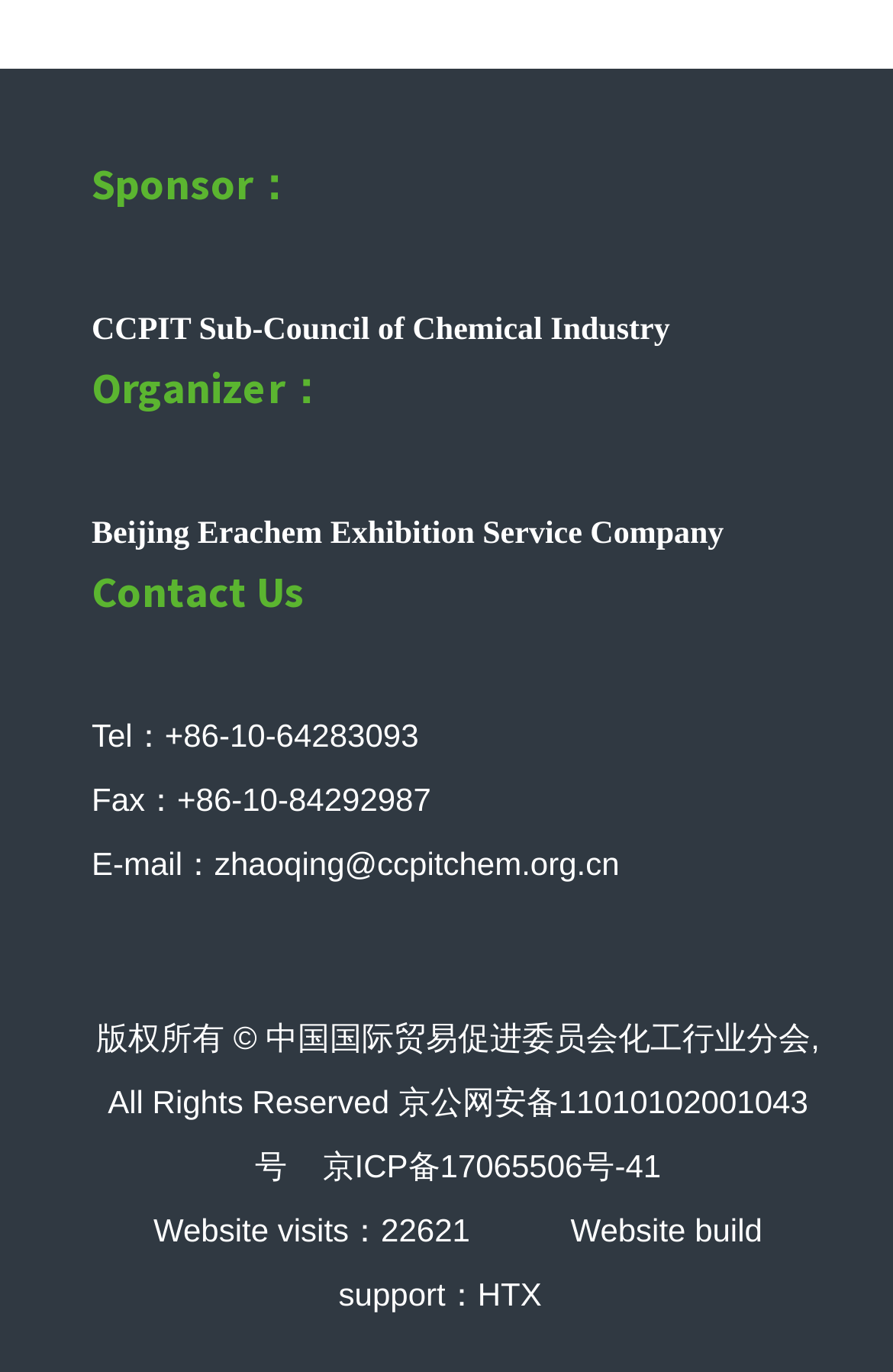How many times has the website been visited?
Please provide a detailed and thorough answer to the question.

The website visit count is displayed at the bottom of the webpage, stating 'Website visits：22621'.